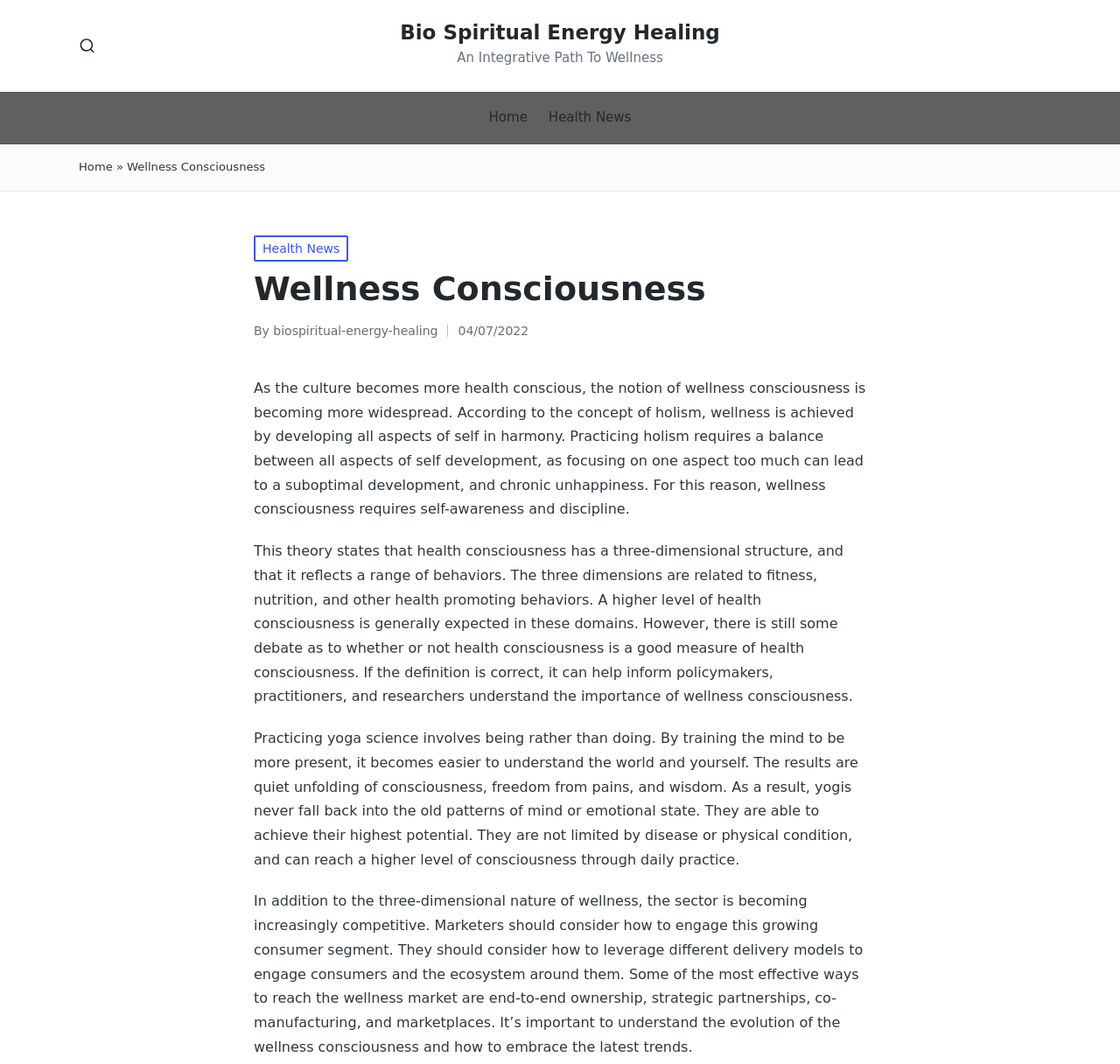Determine the bounding box for the HTML element described here: "Meetings". The coordinates should be given as [left, top, right, bottom] with each number being a float between 0 and 1.

None